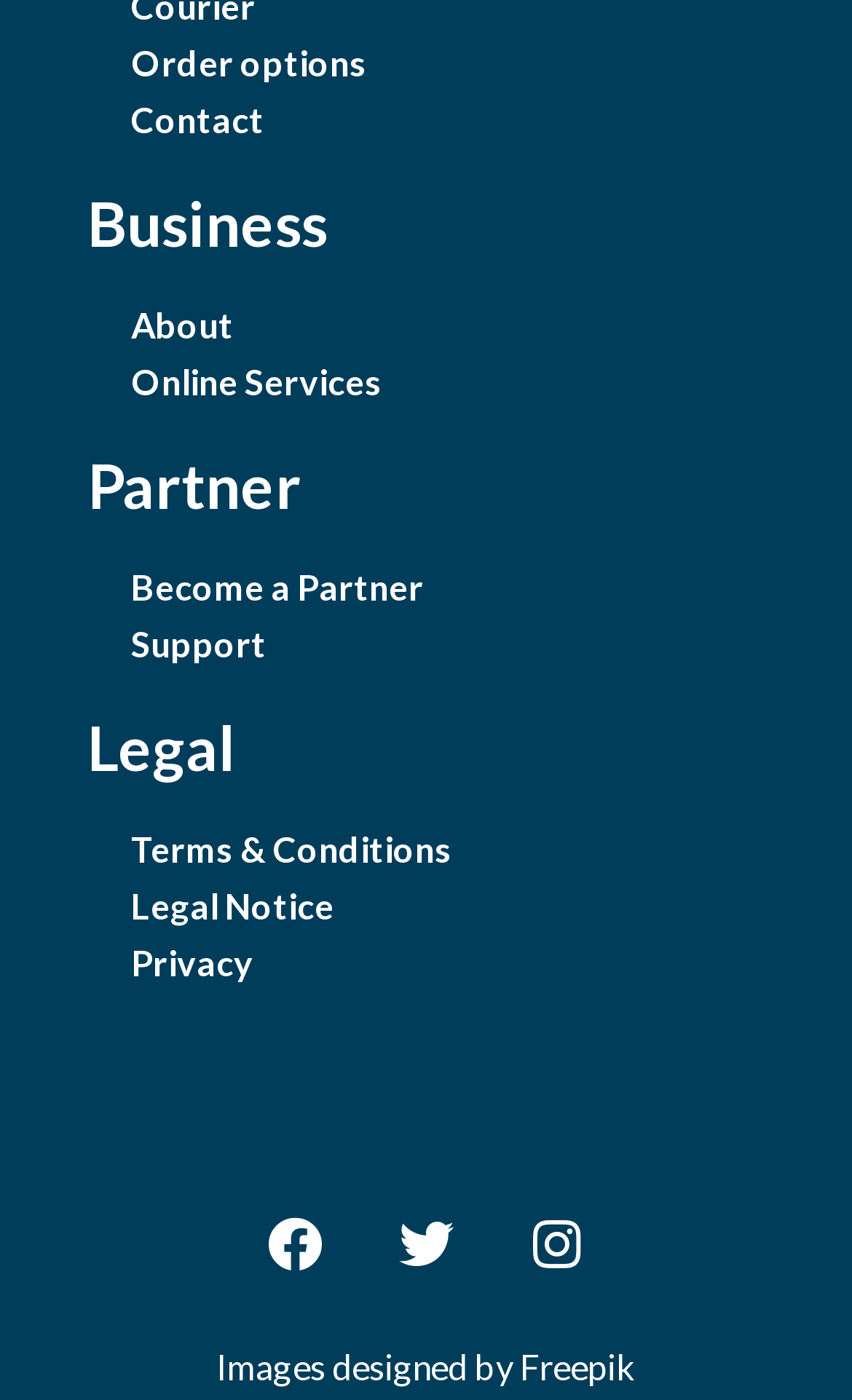Please provide the bounding box coordinates in the format (top-left x, top-left y, bottom-right x, bottom-right y). Remember, all values are floating point numbers between 0 and 1. What is the bounding box coordinate of the region described as: Support

[0.103, 0.44, 0.897, 0.481]